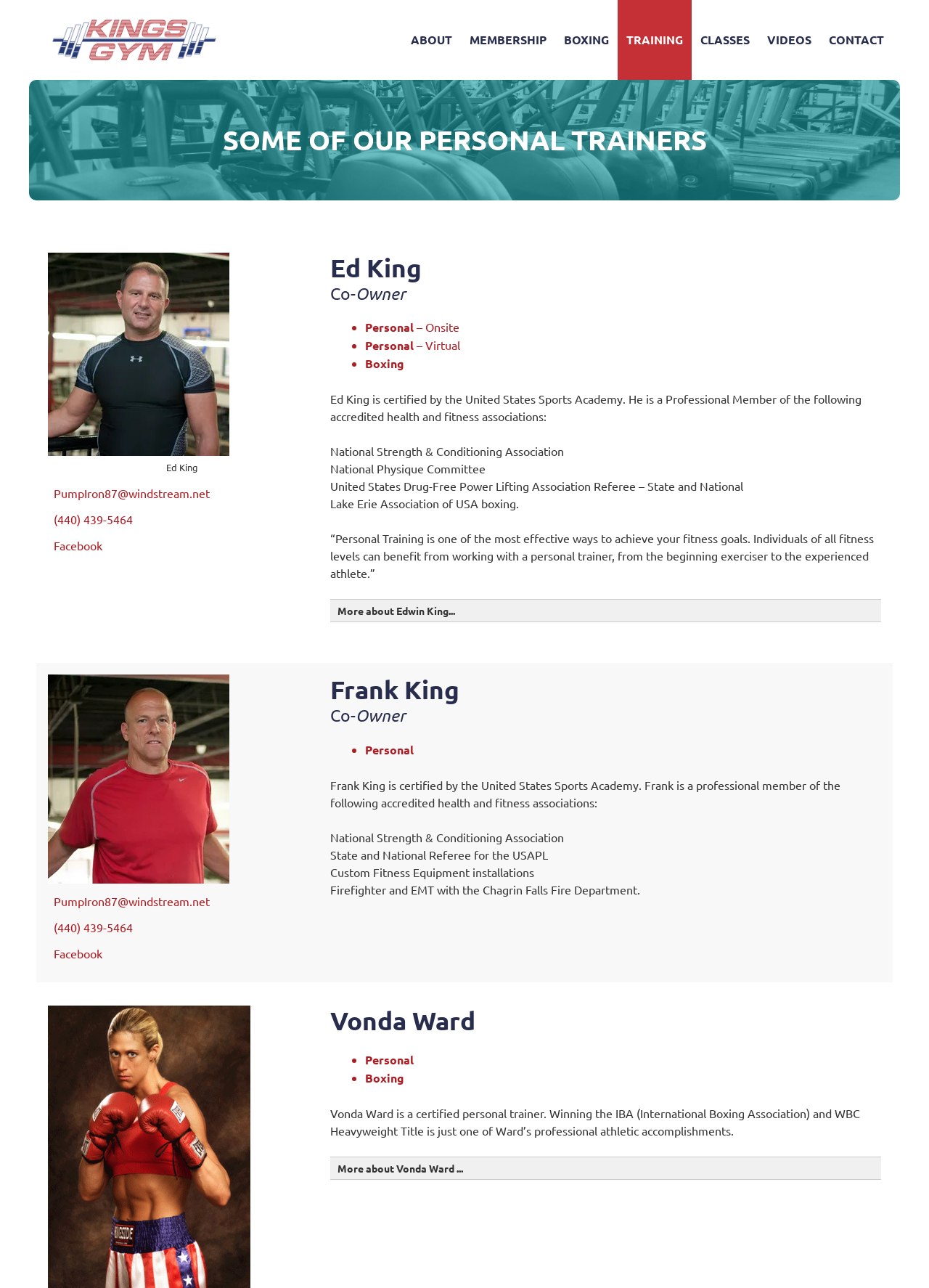Provide the bounding box coordinates of the UI element this sentence describes: "Boxing".

[0.598, 0.0, 0.665, 0.062]